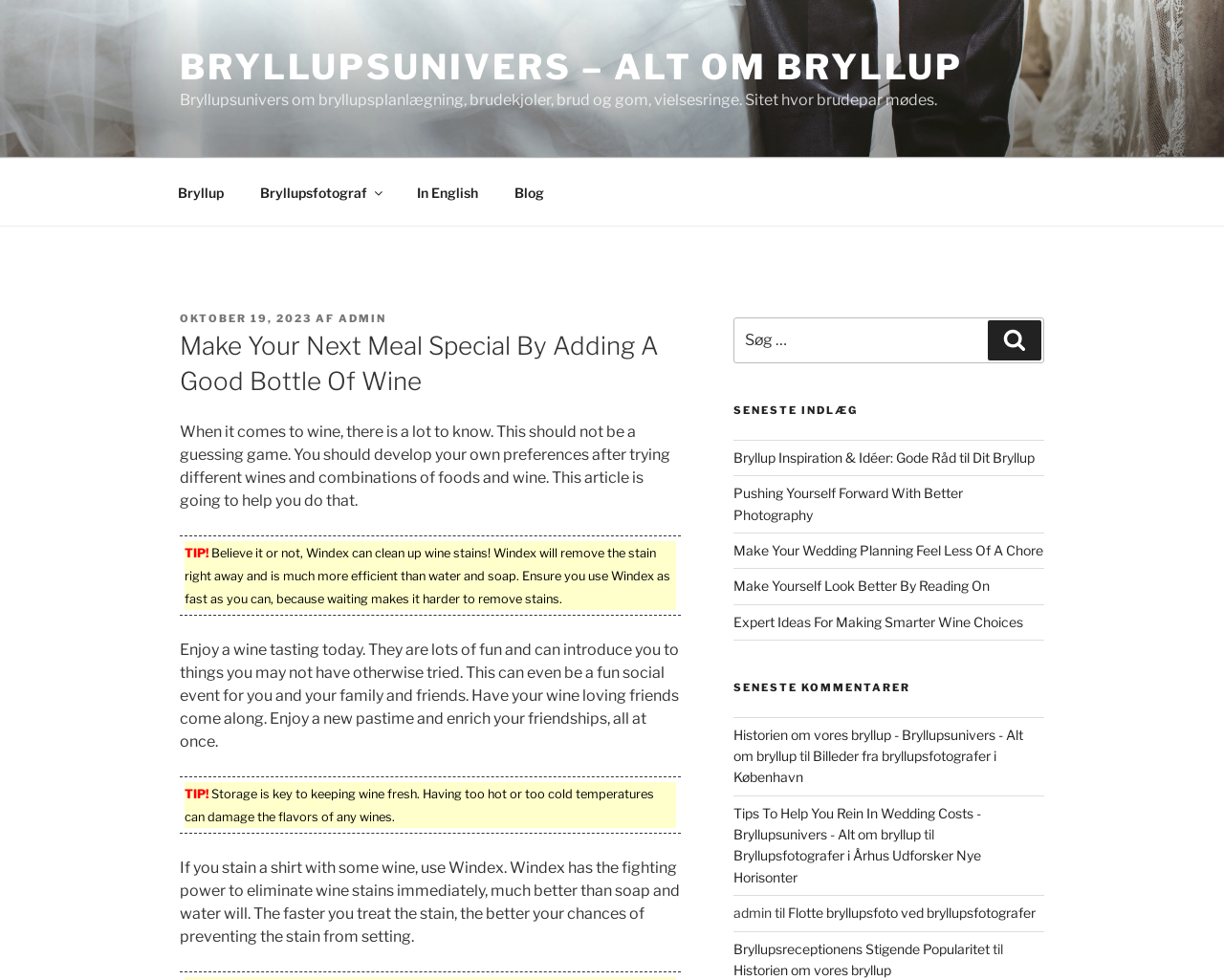Find the coordinates for the bounding box of the element with this description: "Bryllupsunivers – Alt om bryllup".

[0.147, 0.047, 0.787, 0.09]